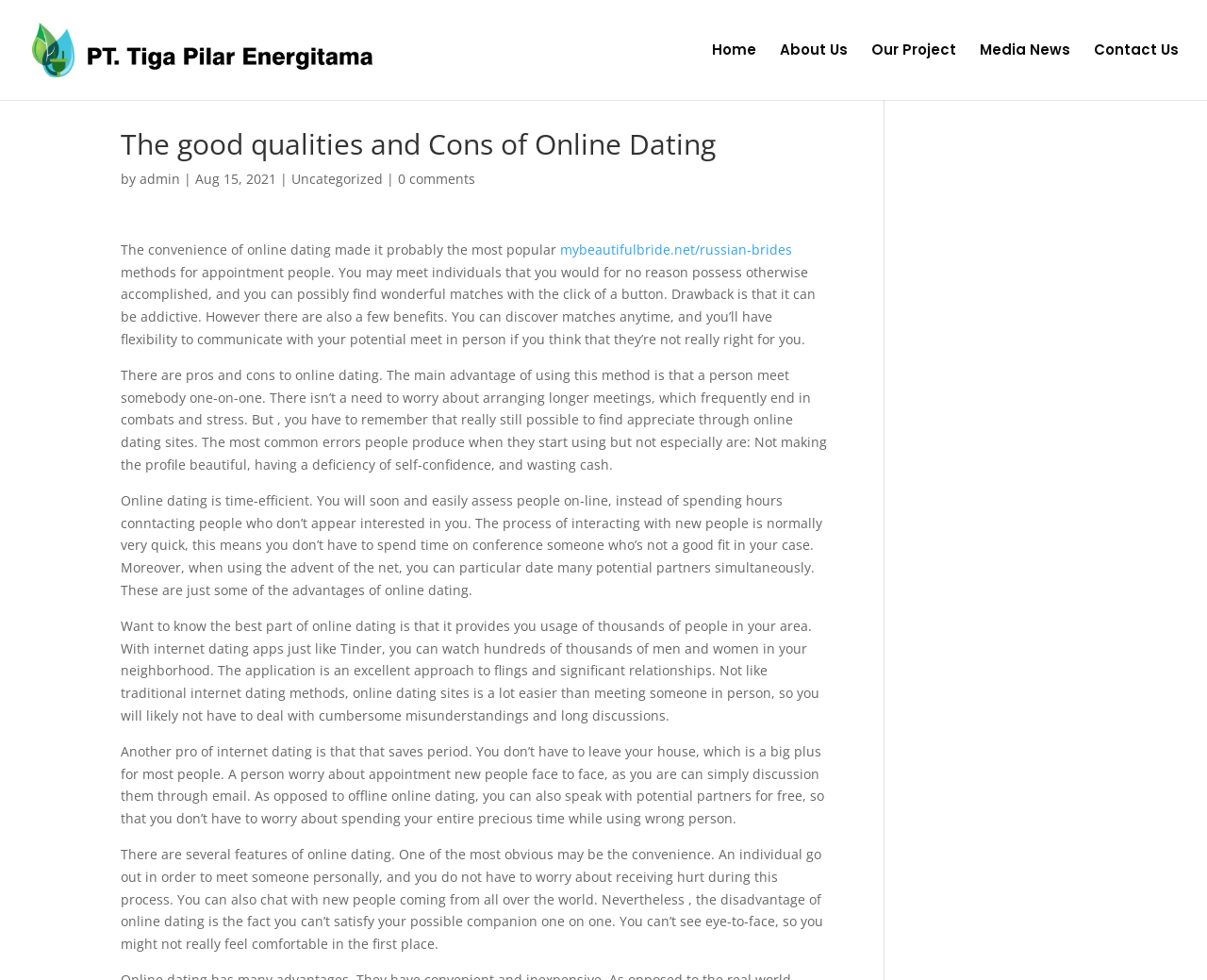Determine the bounding box coordinates (top-left x, top-left y, bottom-right x, bottom-right y) of the UI element described in the following text: alt="PT. Tiga Pilar Energitama"

[0.027, 0.04, 0.402, 0.06]